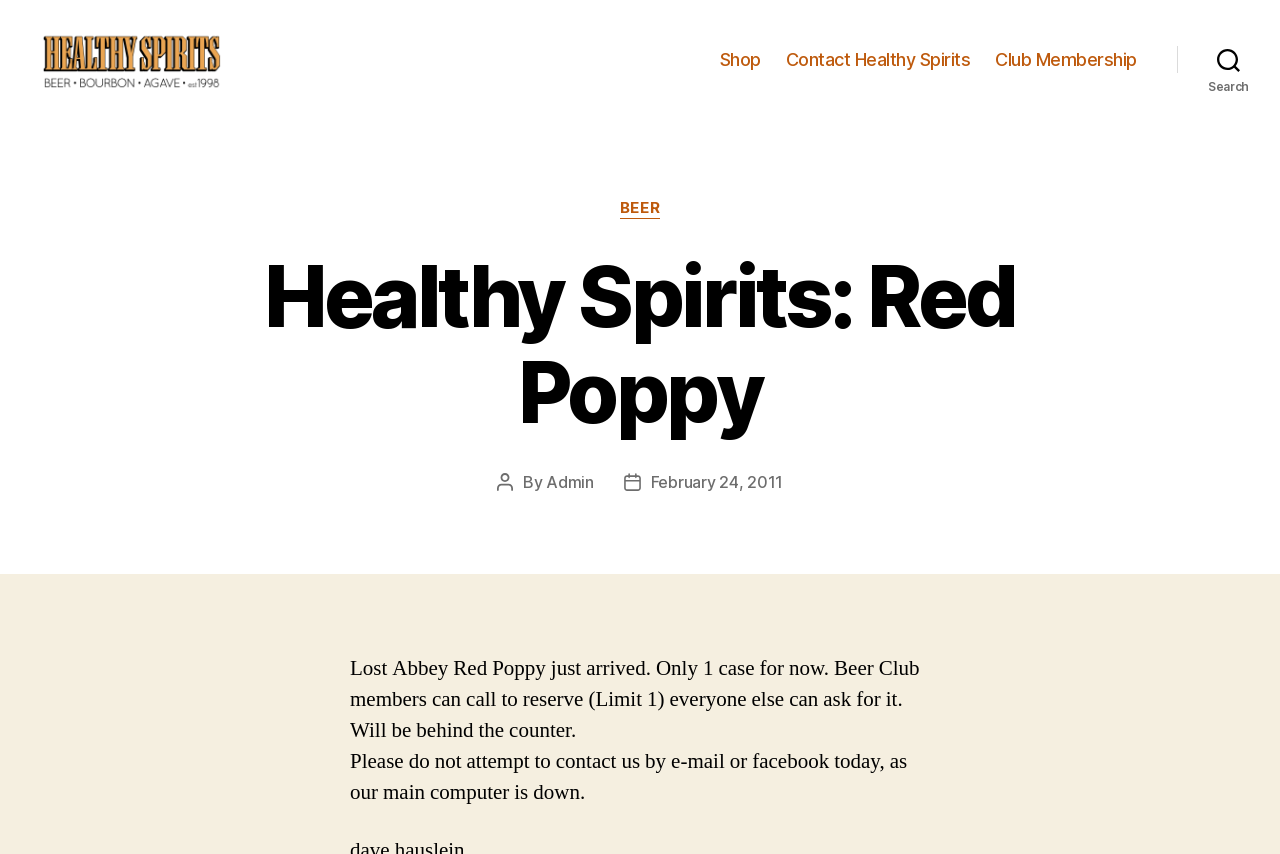Give a concise answer using one word or a phrase to the following question:
Who is the author of the post?

Admin